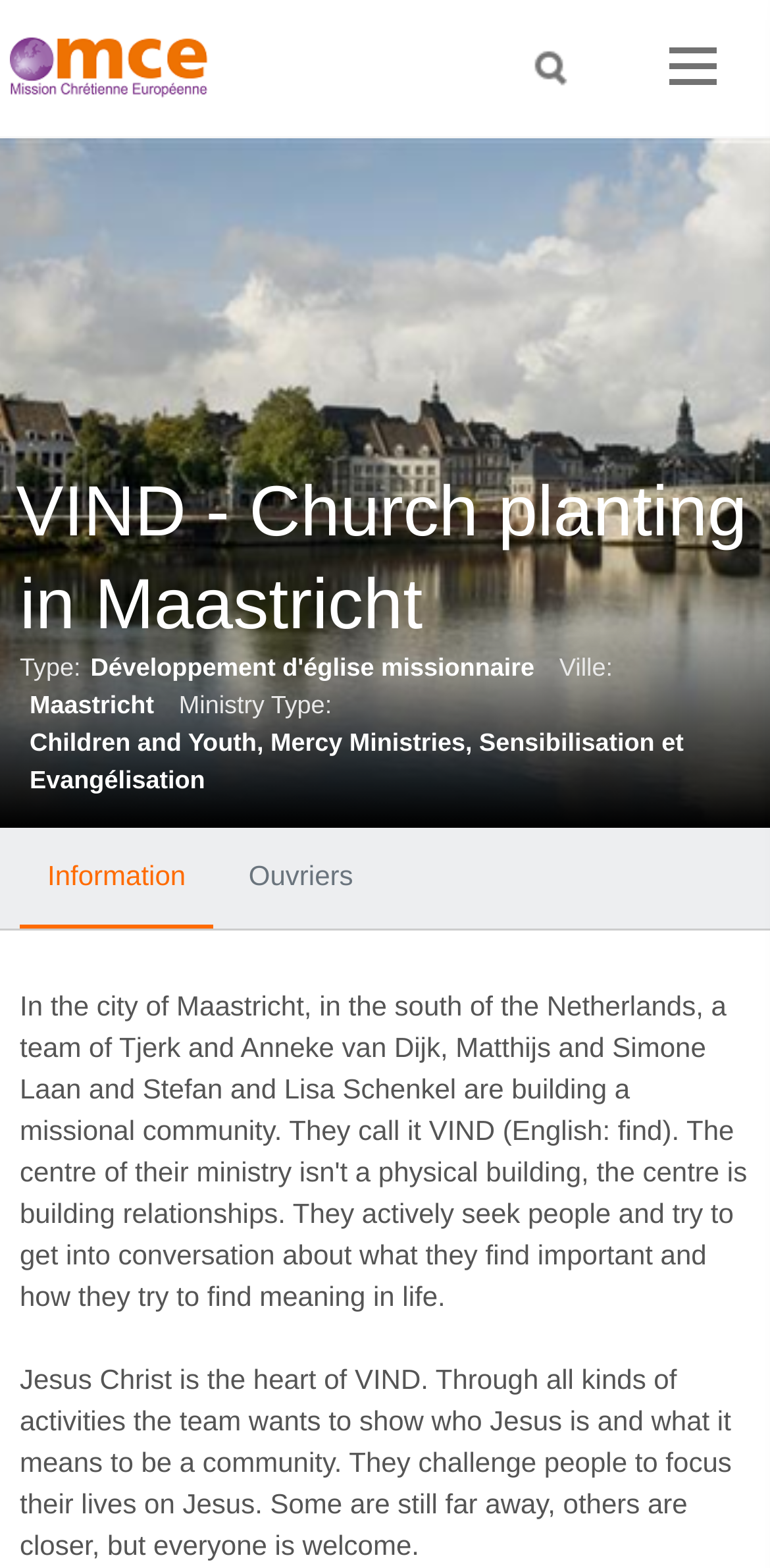What type of ministry is involved in the VIND project?
Refer to the image and respond with a one-word or short-phrase answer.

Children and Youth, Mercy Ministries, Sensibilisation et Evangélisation